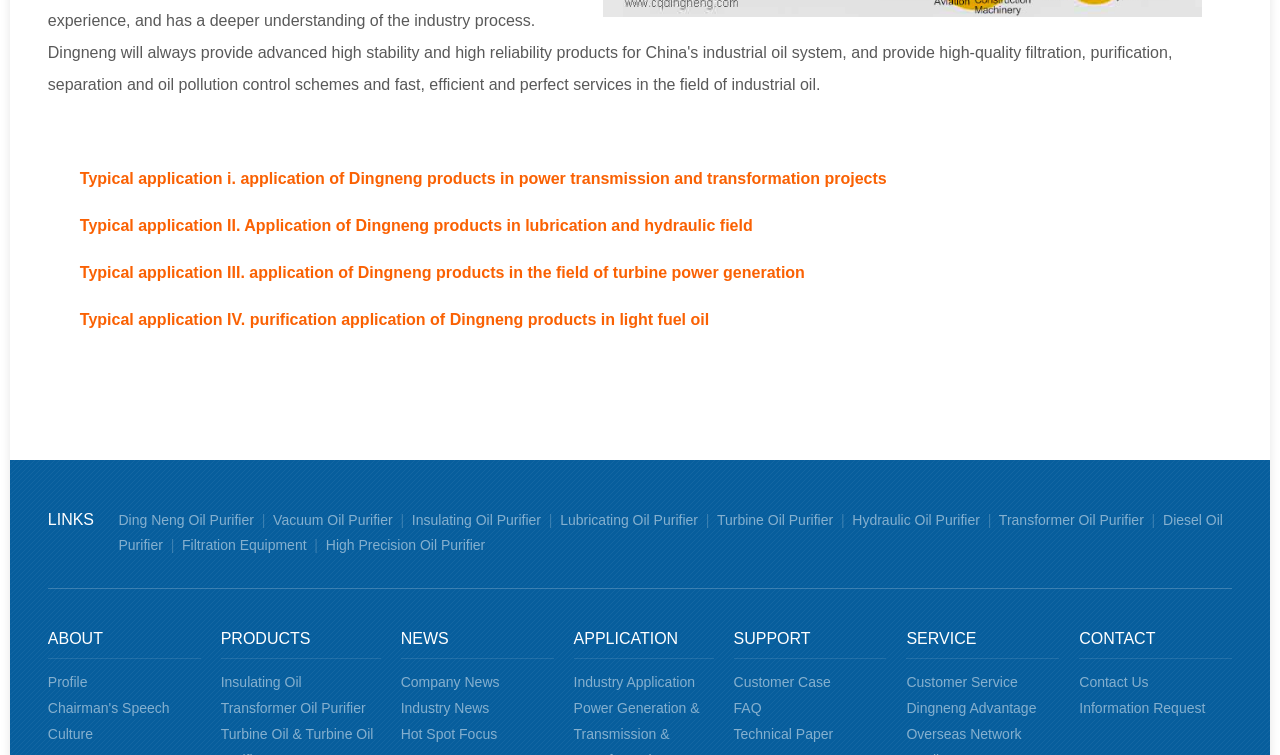Respond concisely with one word or phrase to the following query:
What are the typical applications of Dingneng products?

Power transmission, lubrication, turbine power generation, purification